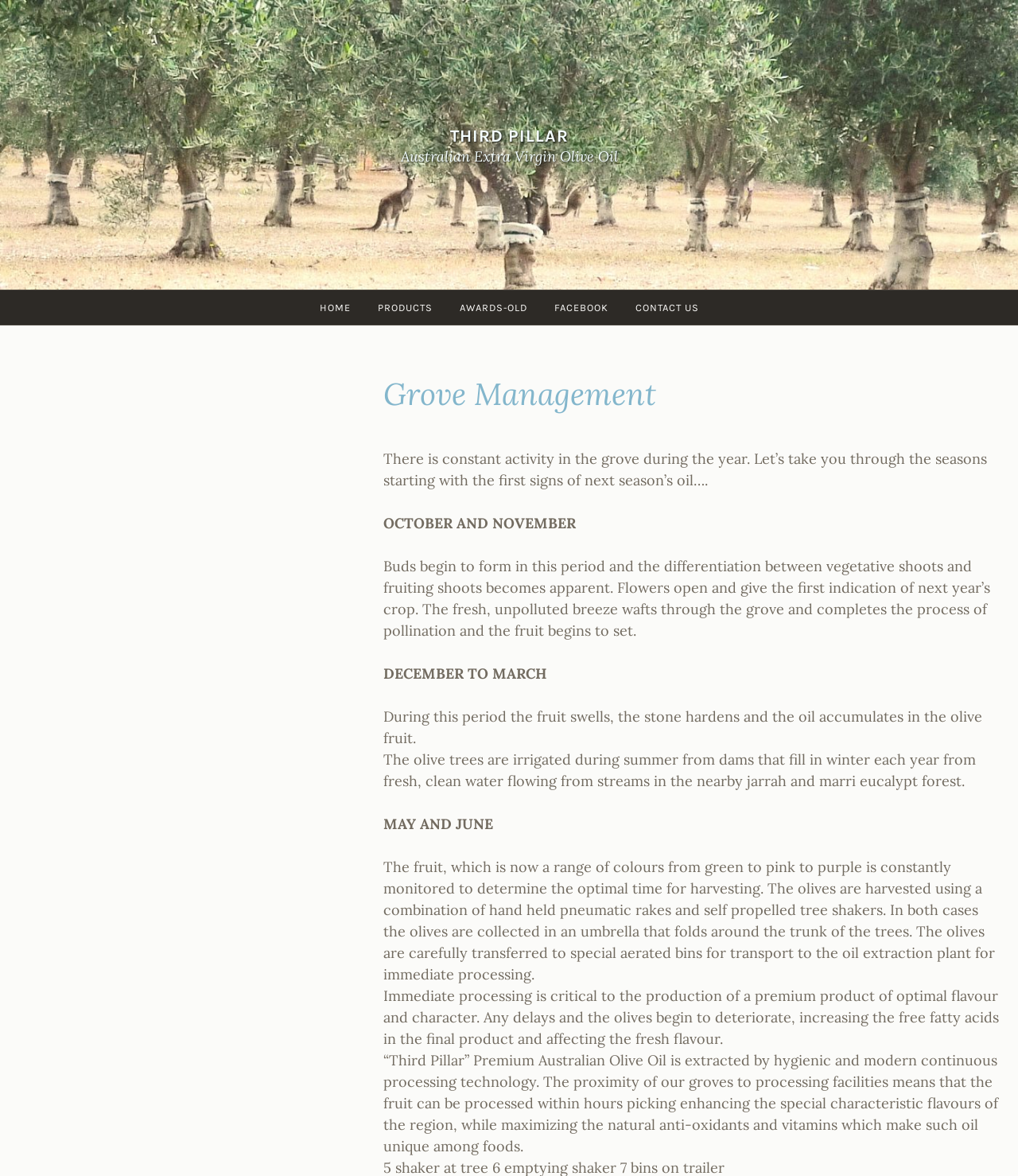Using the information in the image, give a detailed answer to the following question: Why is immediate processing critical?

According to the text, 'Immediate processing is critical to the production of a premium product of optimal flavour and character. Any delays and the olives begin to deteriorate, increasing the free fatty acids in the final product and affecting the fresh flavour.'